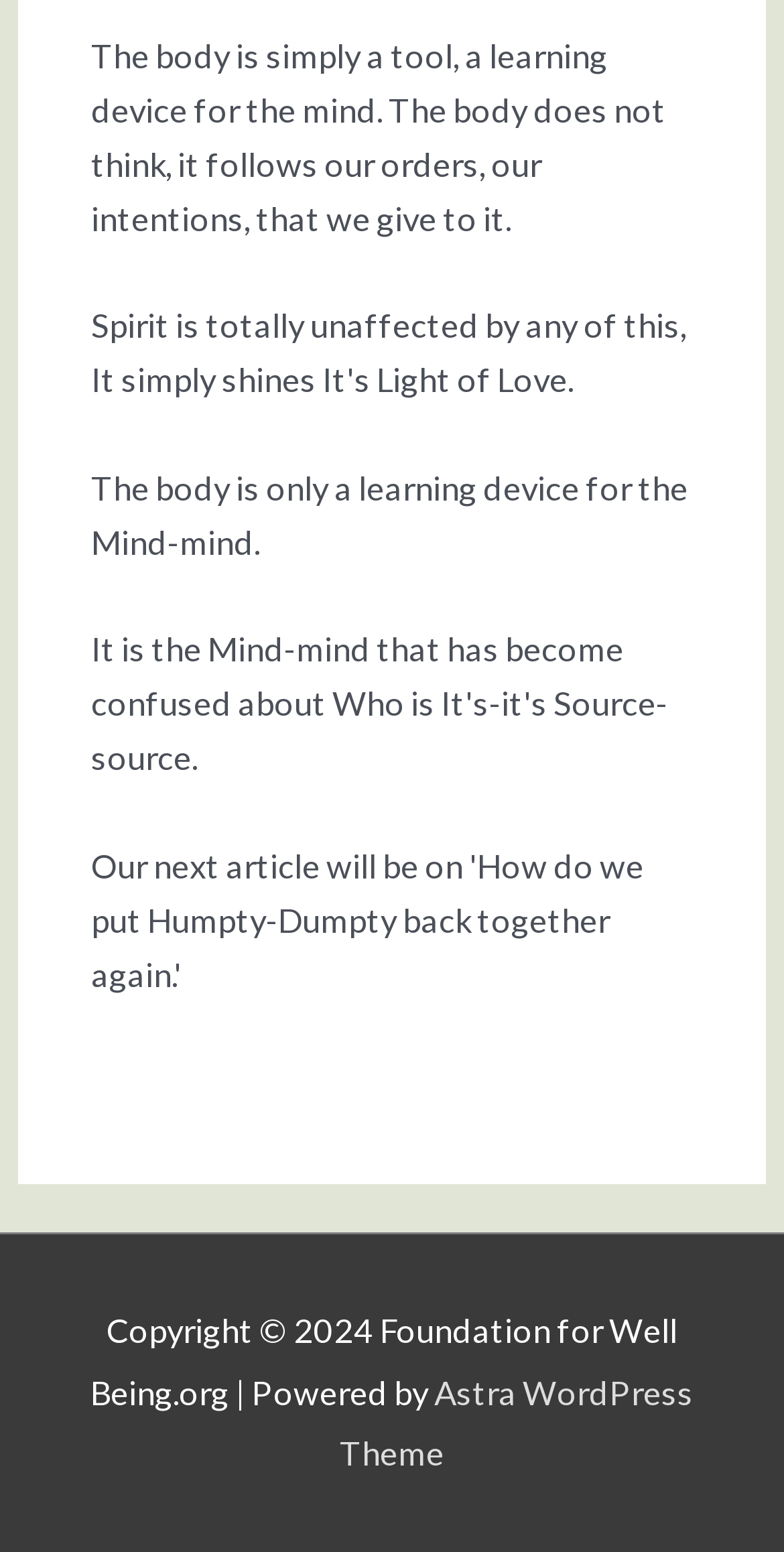What is the theme used for the website?
Refer to the image and provide a one-word or short phrase answer.

Astra WordPress Theme